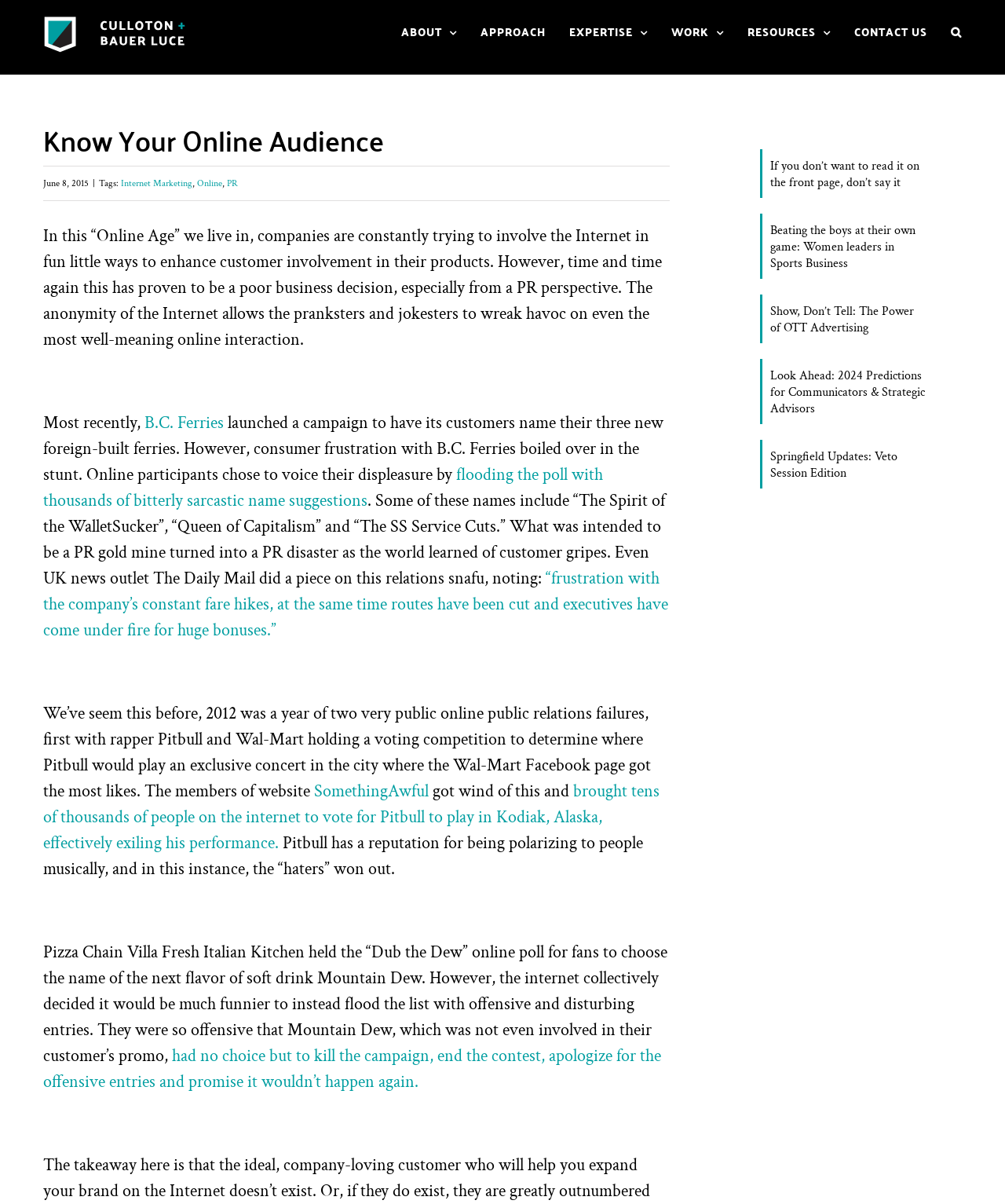Find the bounding box coordinates for the element that must be clicked to complete the instruction: "View the 'Beating the boys at their own game: Women leaders in Sports Business' article". The coordinates should be four float numbers between 0 and 1, indicated as [left, top, right, bottom].

[0.766, 0.185, 0.911, 0.226]